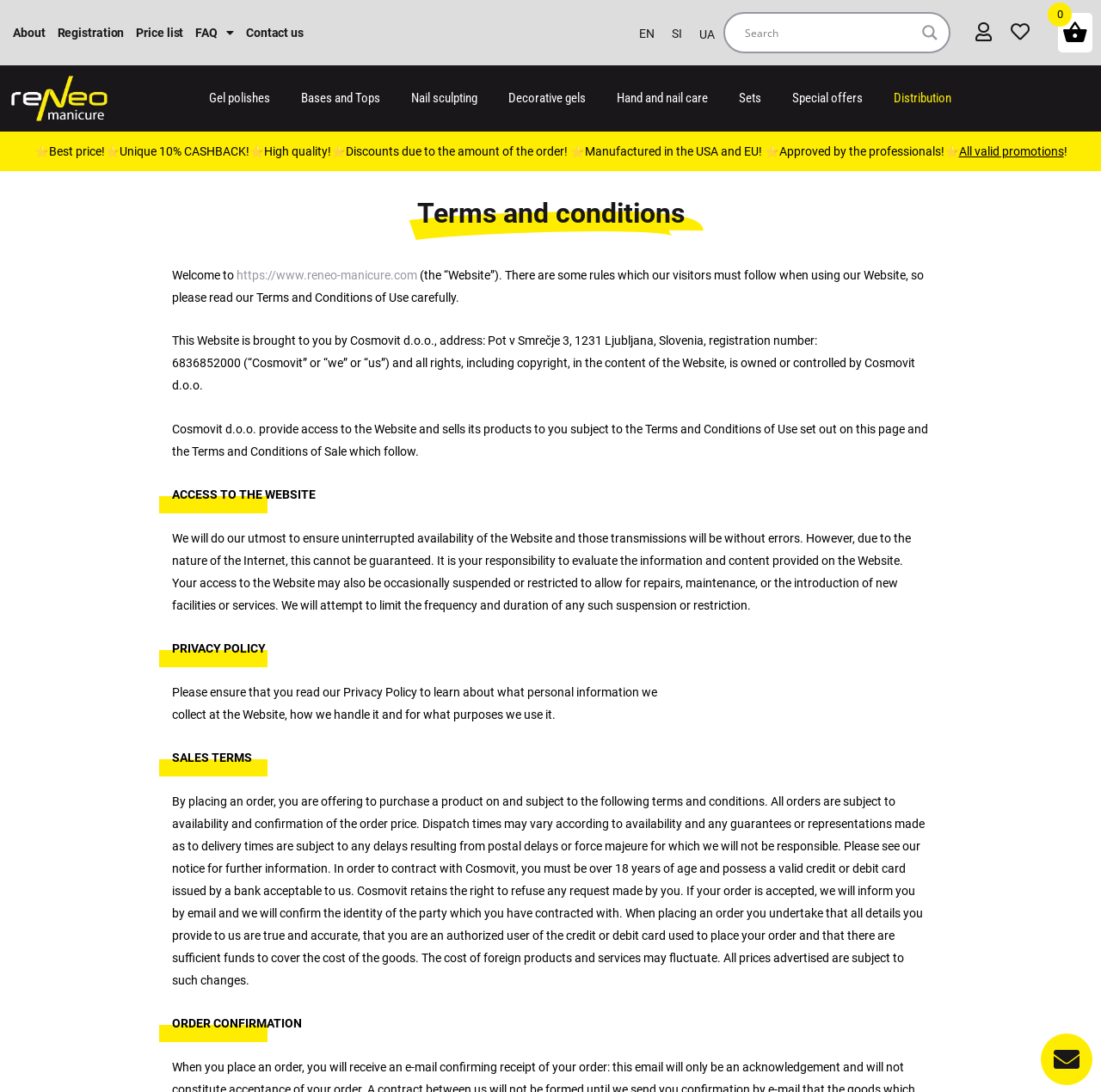Please find the bounding box coordinates of the section that needs to be clicked to achieve this instruction: "View Gel polishes".

[0.176, 0.074, 0.259, 0.106]